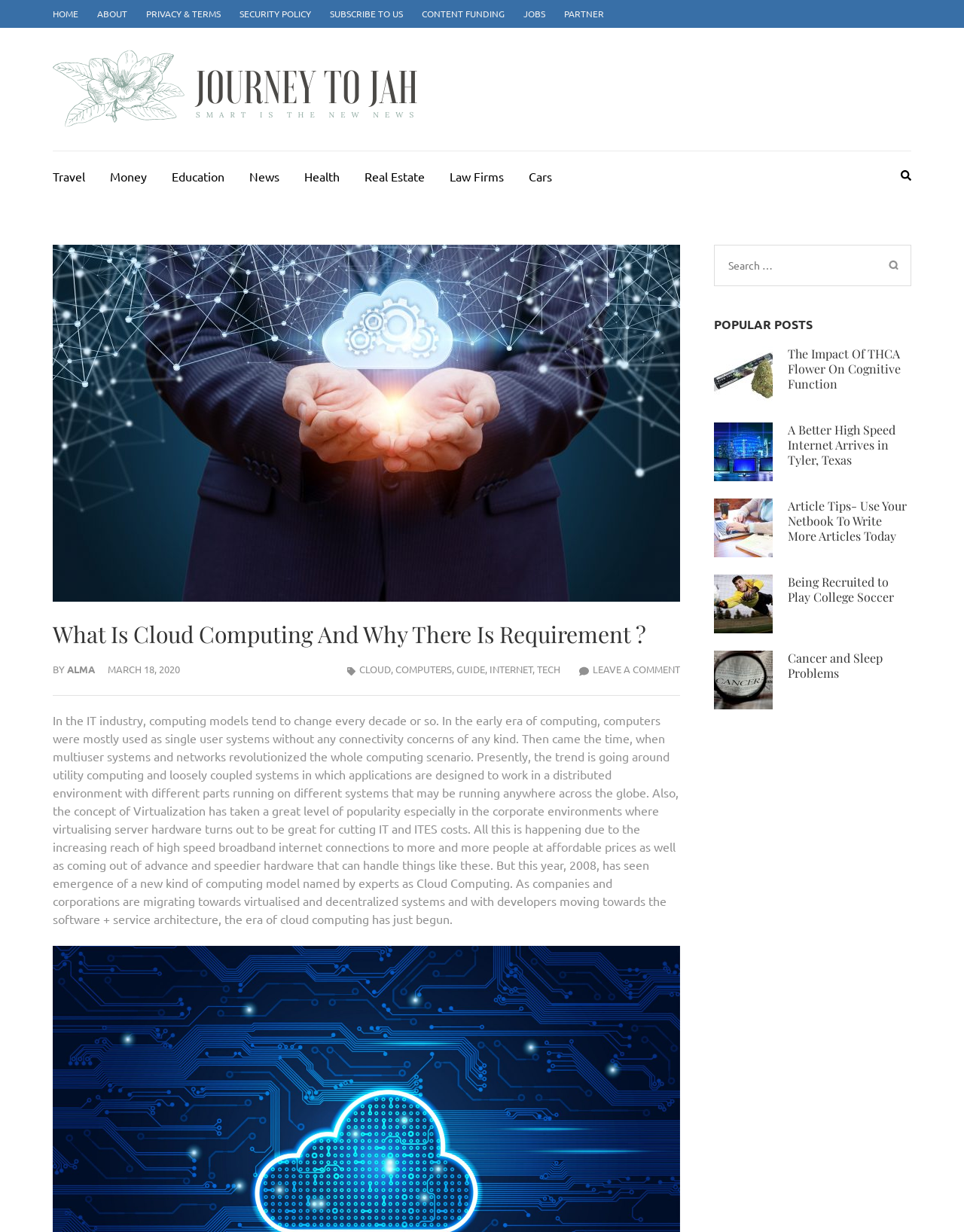Explain the webpage's design and content in an elaborate manner.

This webpage is about cloud computing and its requirements. At the top, there are several links to different sections of the website, including "HOME", "ABOUT", "PRIVACY & TERMS", and others. Below these links, there is a prominent link to "Journey To Jah" with an accompanying image. 

To the right of the "Journey To Jah" link, there is a heading that reads "Smart is the New News". Below this heading, there are several links to different categories, including "Travel", "Money", "Education", and others.

The main content of the webpage is an article titled "What Is Cloud Computing And Why There Is Requirement?" The article discusses the evolution of computing models, from single user systems to multiuser systems and networks, and finally to cloud computing. It also mentions the increasing reach of high-speed broadband internet connections and the emergence of virtualization.

Below the article, there is a section with links to popular posts, including "The Impact Of THCA Flower On Cognitive Function", "A Better High Speed Internet Arrives in Tyler, Texas", and others. Each of these links has a heading that summarizes the content of the post.

On the right side of the webpage, there is a search bar with a button to search for specific content.